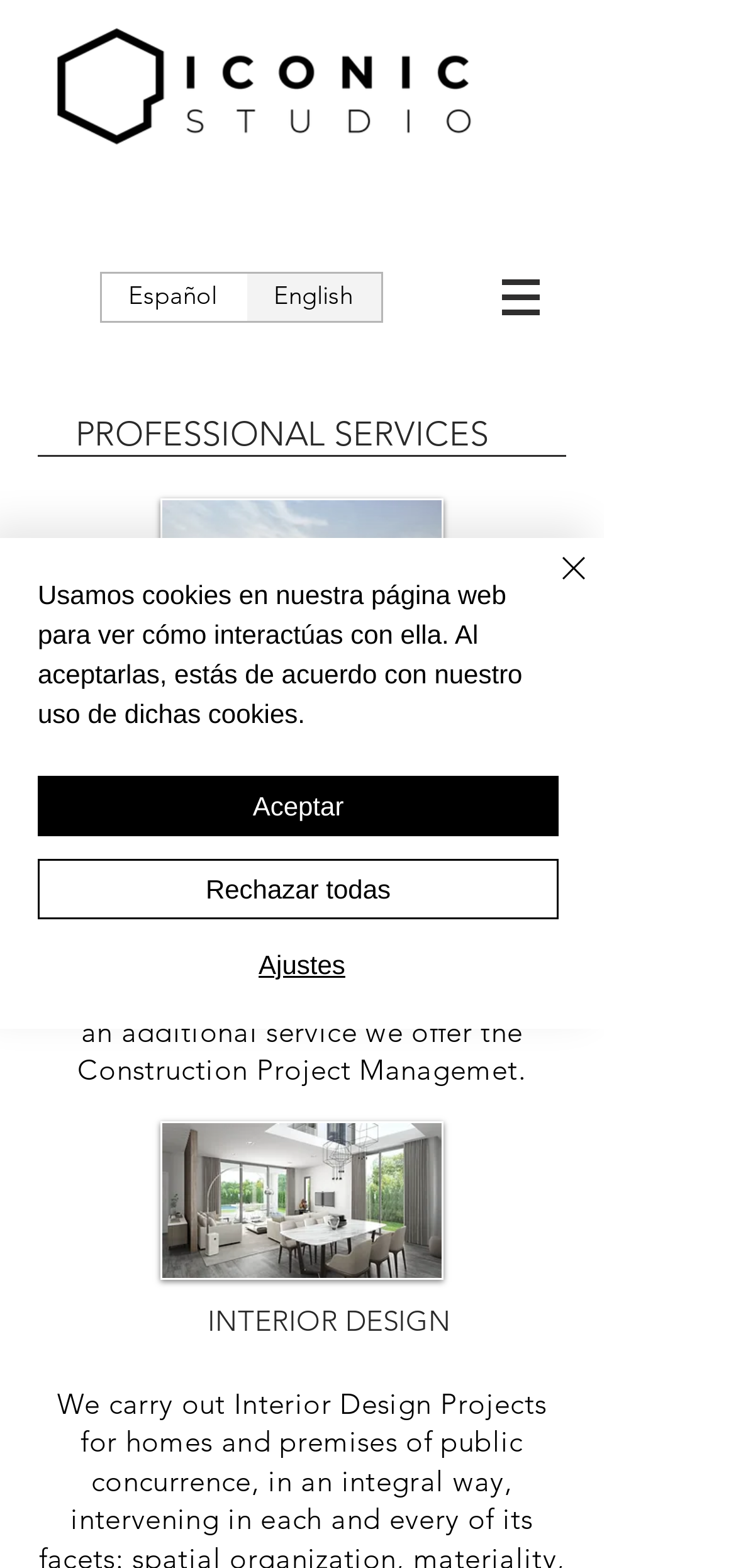Using the description "Aceptar", locate and provide the bounding box of the UI element.

[0.051, 0.495, 0.759, 0.533]